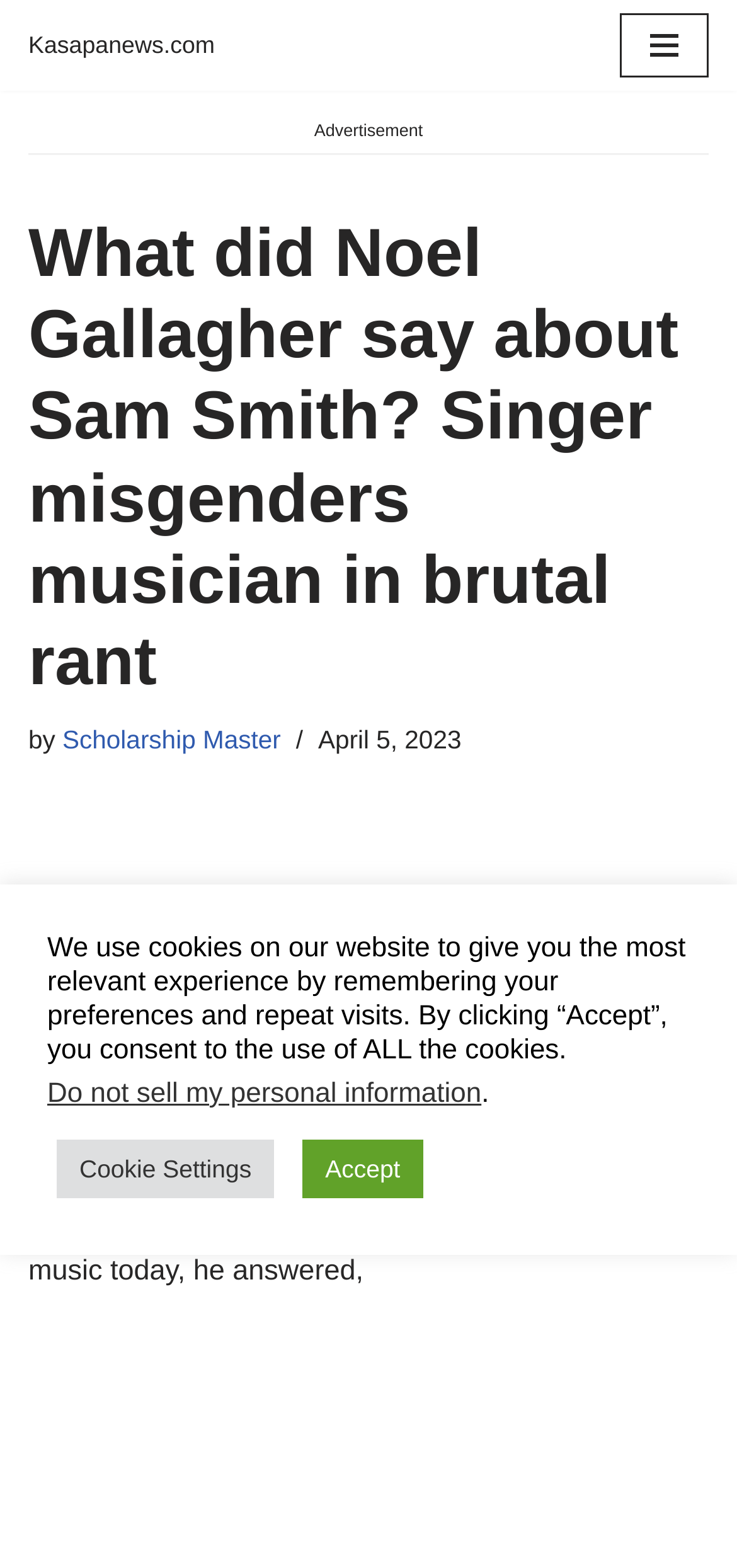Give a concise answer using one word or a phrase to the following question:
What is the date of the article?

April 5, 2023